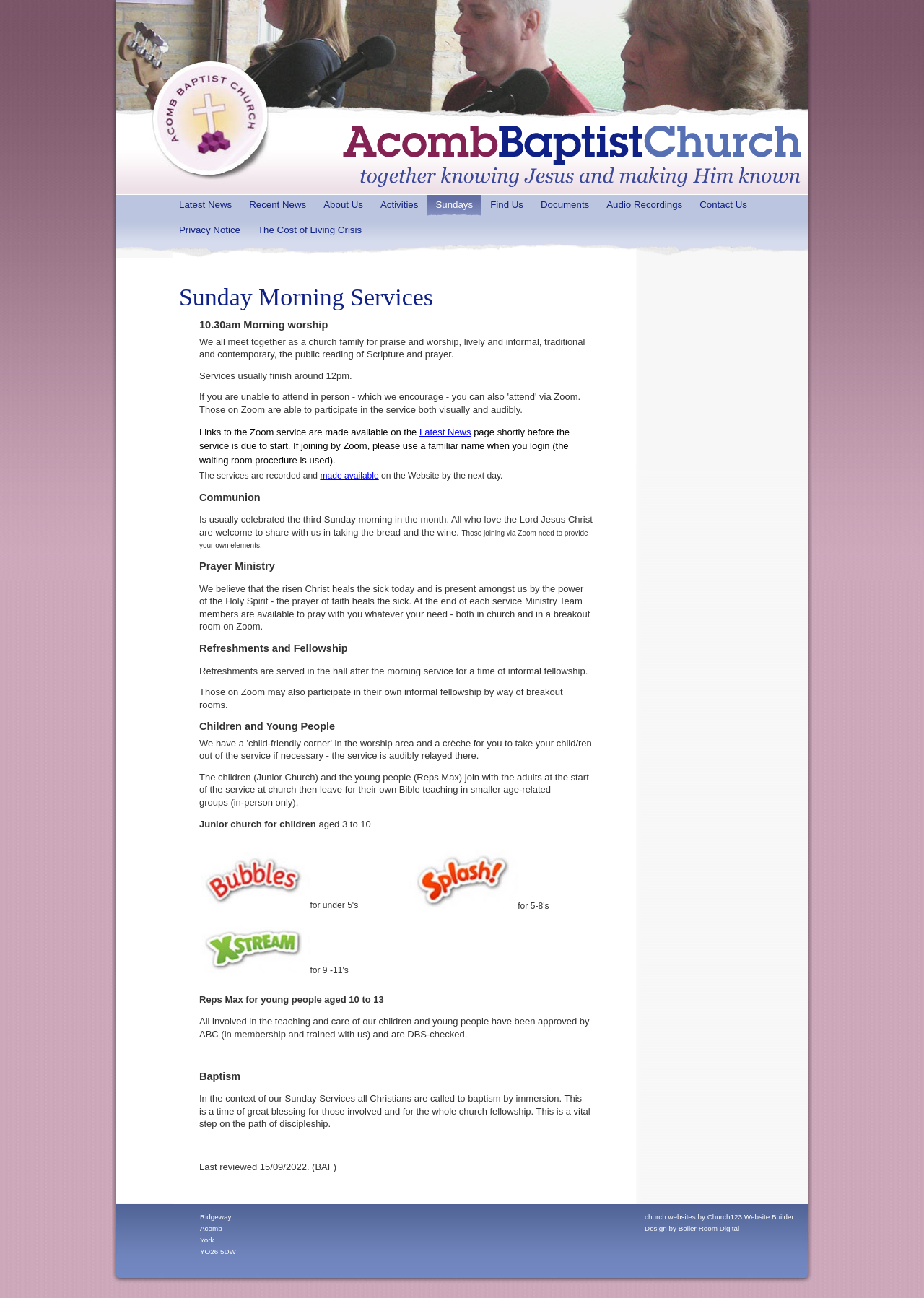Locate the bounding box coordinates of the element I should click to achieve the following instruction: "Click on Latest News".

[0.194, 0.153, 0.251, 0.163]